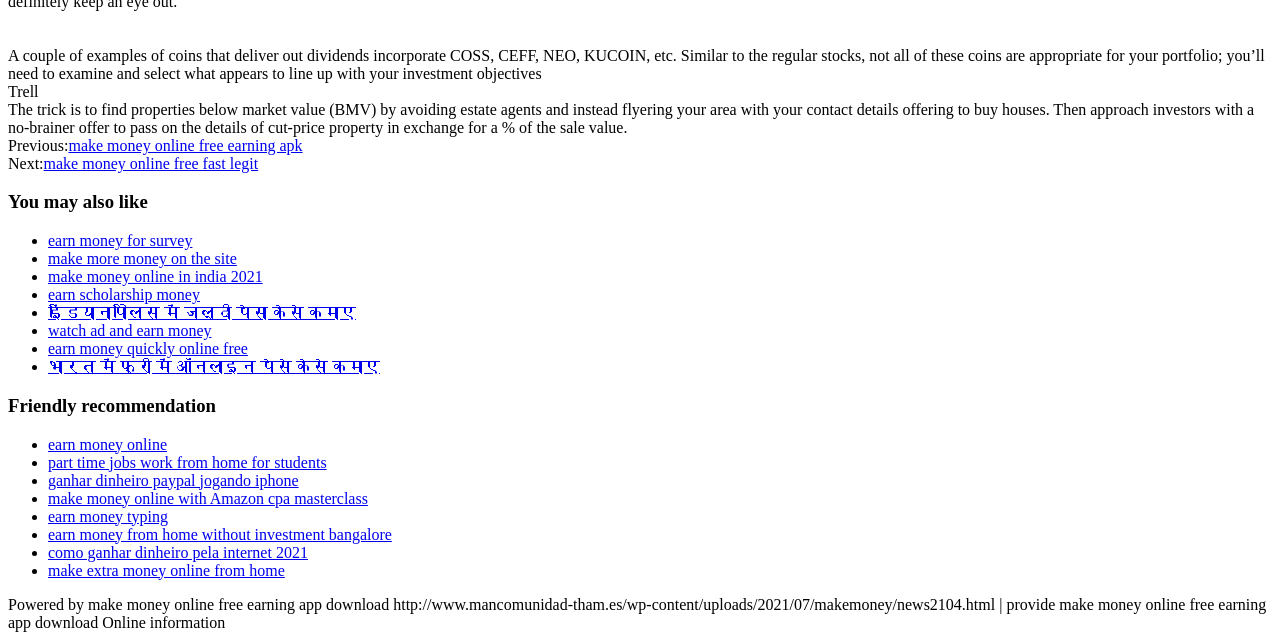Using the element description earn money quickly online free, predict the bounding box coordinates for the UI element. Provide the coordinates in (top-left x, top-left y, bottom-right x, bottom-right y) format with values ranging from 0 to 1.

[0.038, 0.531, 0.194, 0.558]